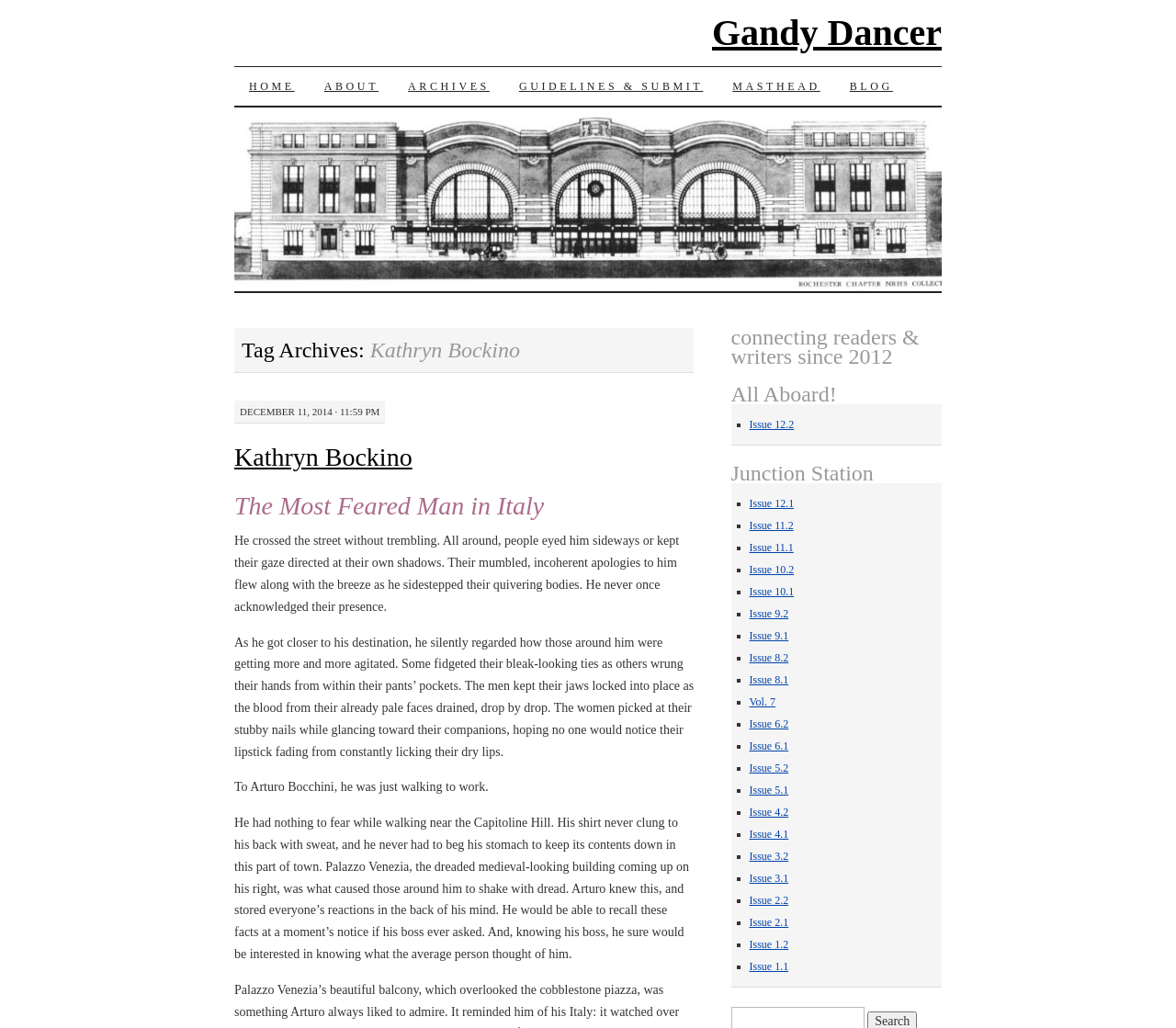What is the title of the story?
Please provide a single word or phrase as your answer based on the image.

The Most Feared Man in Italy